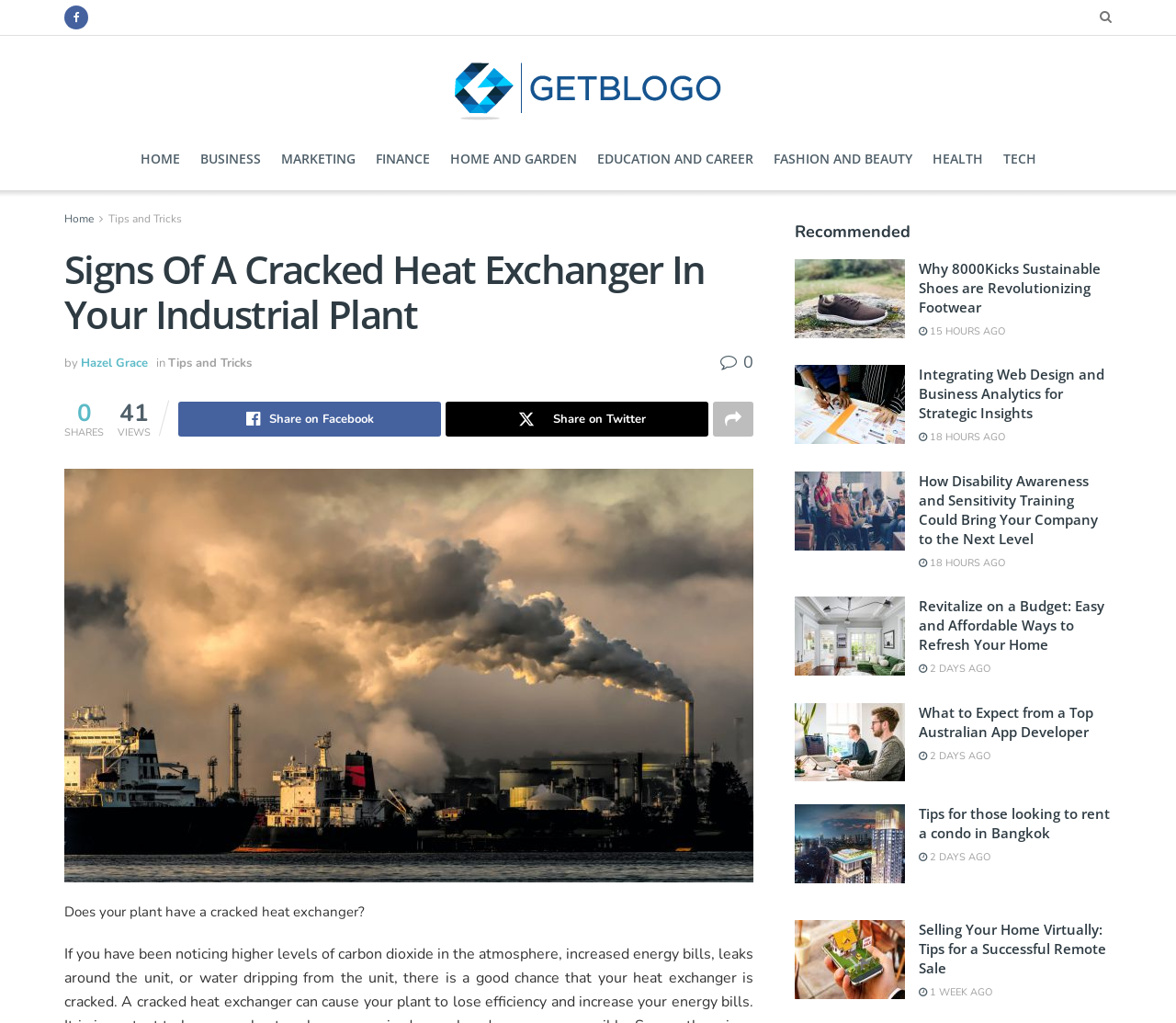Using the element description Marketing, predict the bounding box coordinates for the UI element. Provide the coordinates in (top-left x, top-left y, bottom-right x, bottom-right y) format with values ranging from 0 to 1.

[0.239, 0.125, 0.302, 0.186]